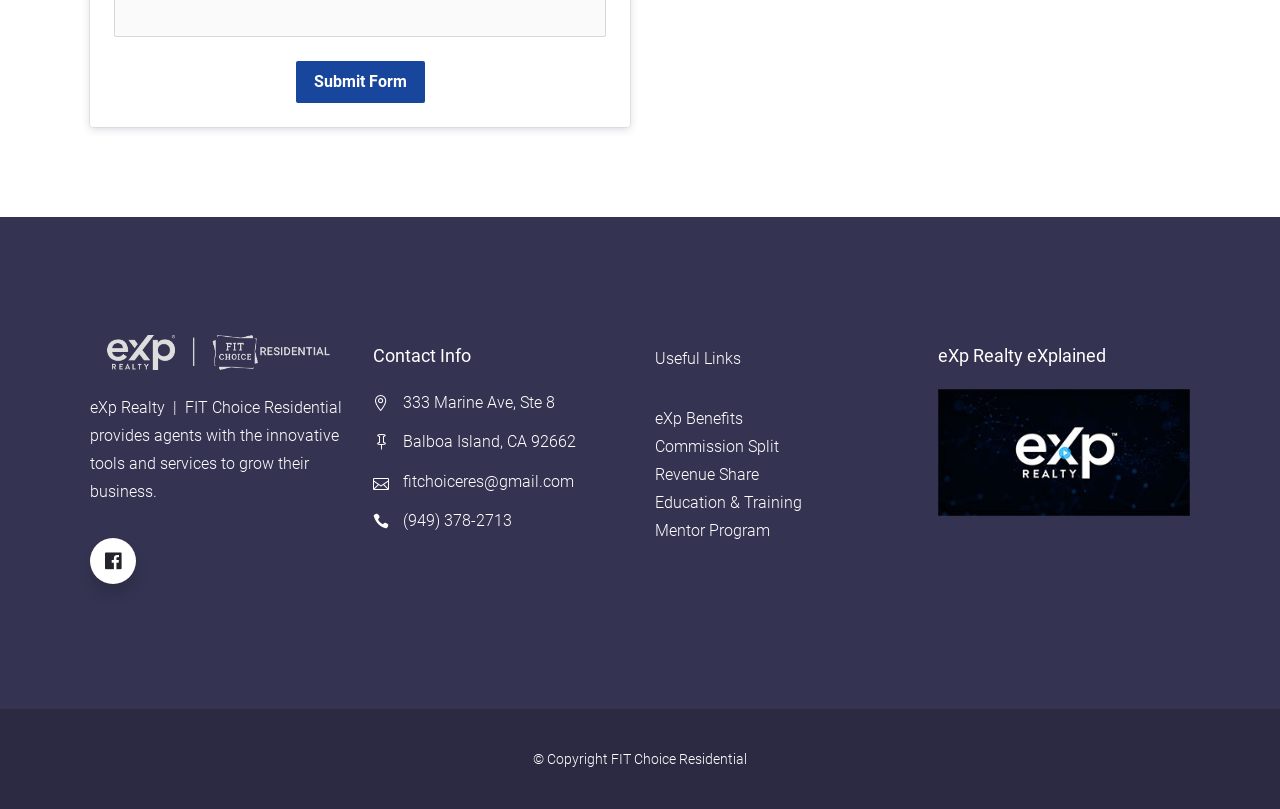Using the description: "Knowledgebase", determine the UI element's bounding box coordinates. Ensure the coordinates are in the format of four float numbers between 0 and 1, i.e., [left, top, right, bottom].

None